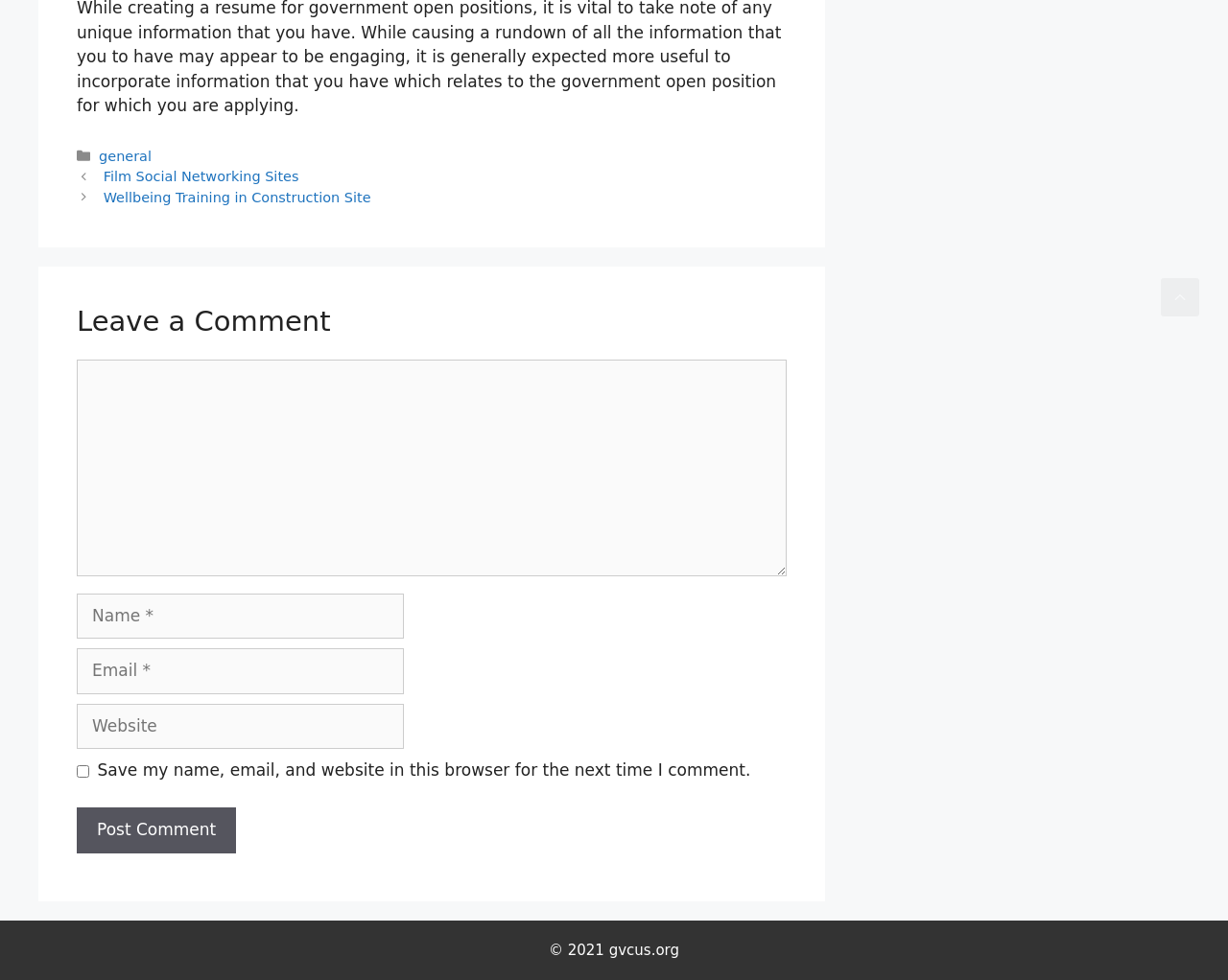Select the bounding box coordinates of the element I need to click to carry out the following instruction: "Enter your name".

[0.062, 0.606, 0.329, 0.652]